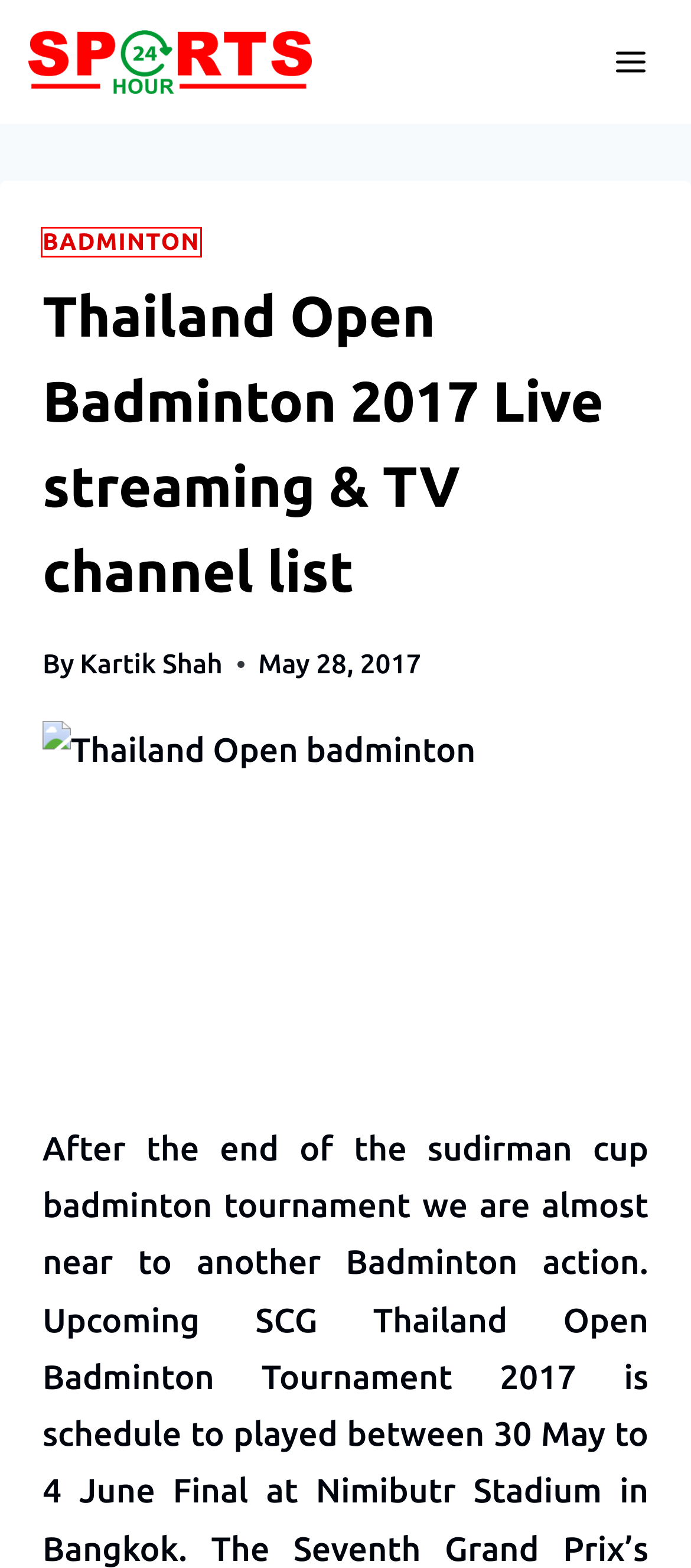After examining the screenshot of a webpage with a red bounding box, choose the most accurate webpage description that corresponds to the new page after clicking the element inside the red box. Here are the candidates:
A. Internazionale vs Lazio Live Stream, Start Time Italy serie A 19th May 2024 - Sports24hour
B. Badminton Archives - Sports24hour
C. Atletico Madrid vs Osasuna Live stream Free USA [La Liga Football] - Sports24hour
D. Sports24hour Breaking News, Live stream, Headlines of the day
E. Major Sports Events in 2016- ICC World T20, Rio Olympics, Euro Soccer and Many more - Sports24hour
F. Napoli vs Udinese Live Stream Reddit, Start Time Italy serie A 6th May - Sports24hour
G. Shiva Sports News - Headlines Of The Day & Top Stories Hub
H. Porto vs Boavista Live Stream, Start Time (Portugal Primeira Liga) - Sports24hour

B